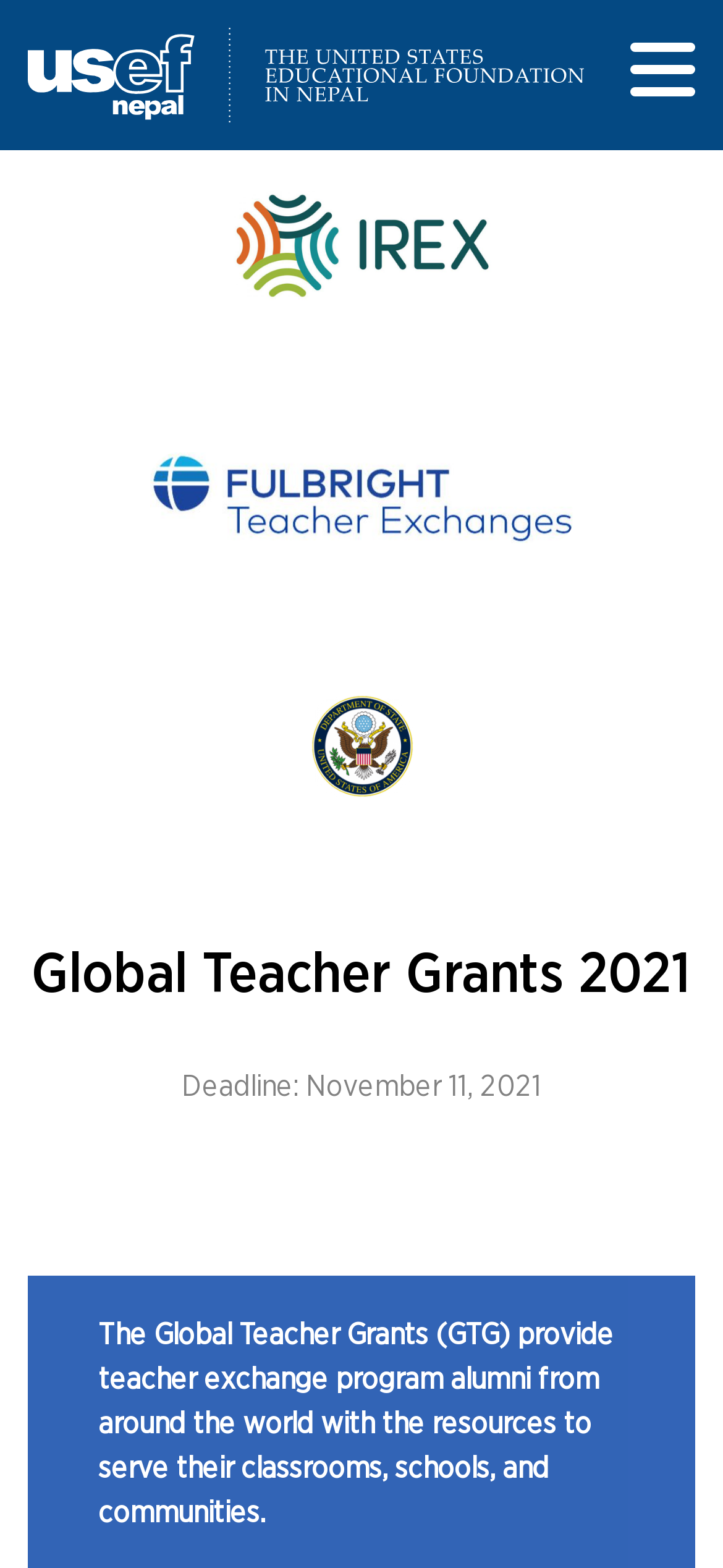Reply to the question with a brief word or phrase: What do Global Teacher Grants provide?

Resources for classrooms, schools, and communities